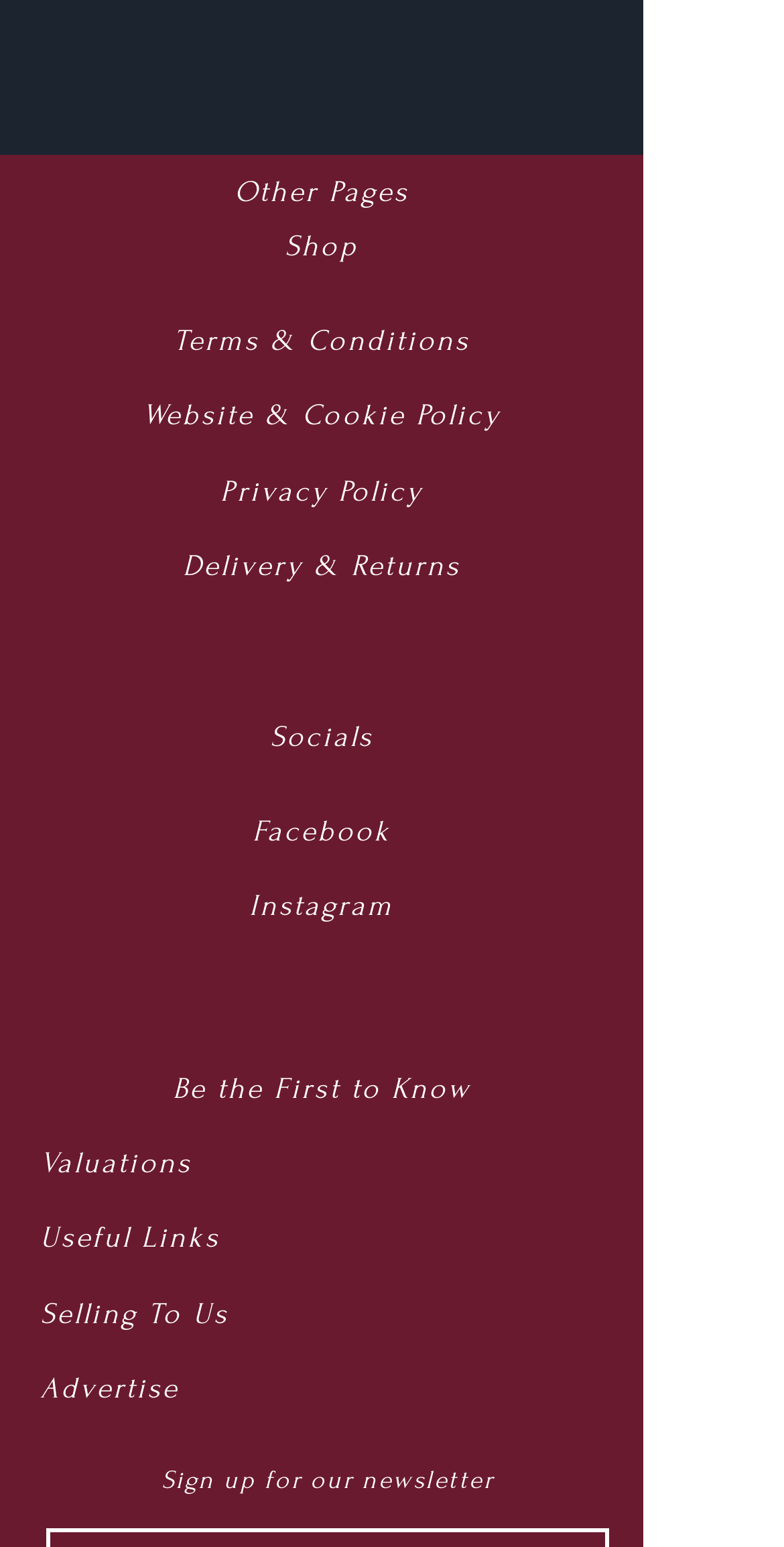What is the text above the newsletter sign-up? Refer to the image and provide a one-word or short phrase answer.

Be the First to Know